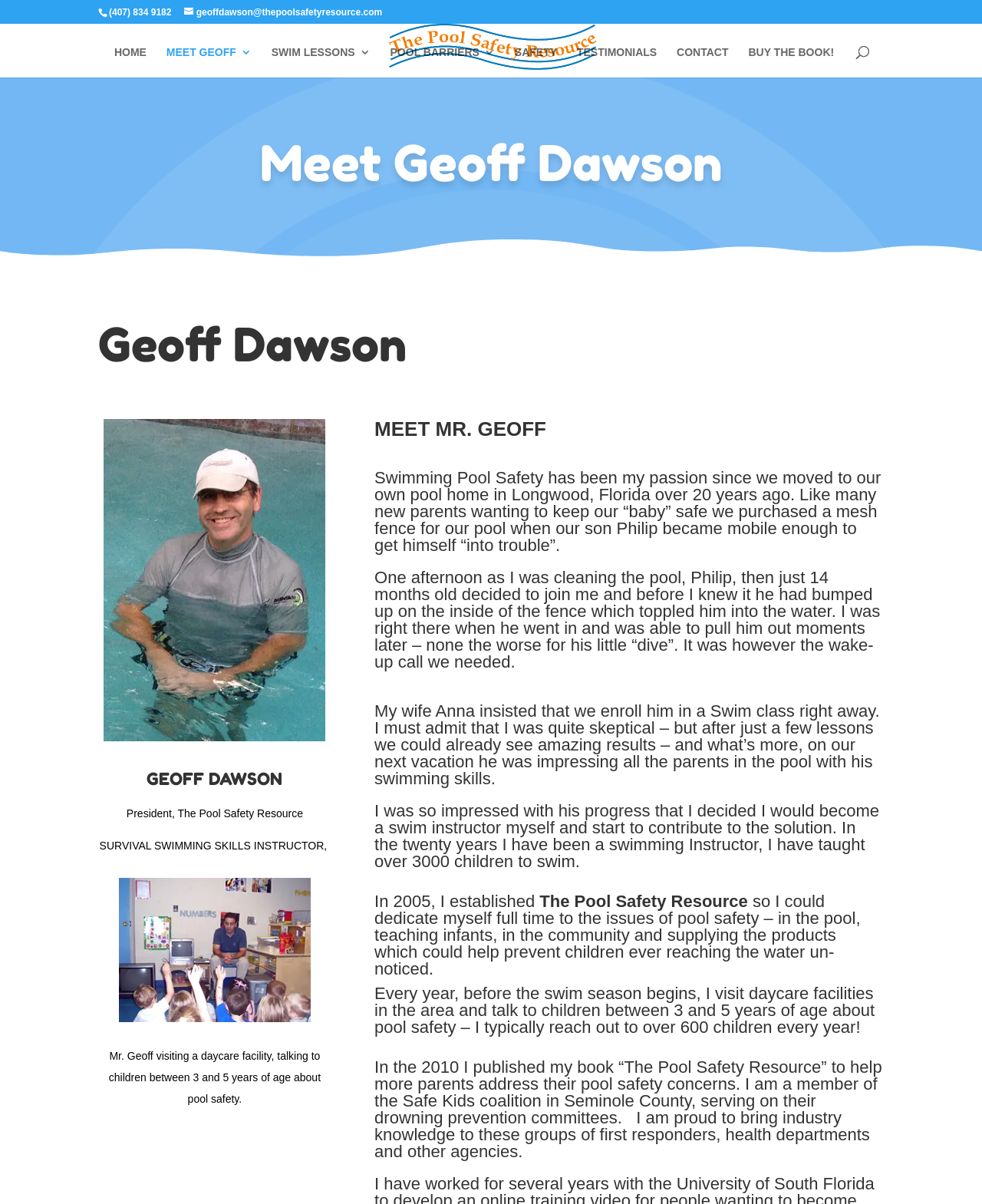Please specify the bounding box coordinates of the clickable section necessary to execute the following command: "Click the 'HOME' link".

[0.116, 0.039, 0.149, 0.064]